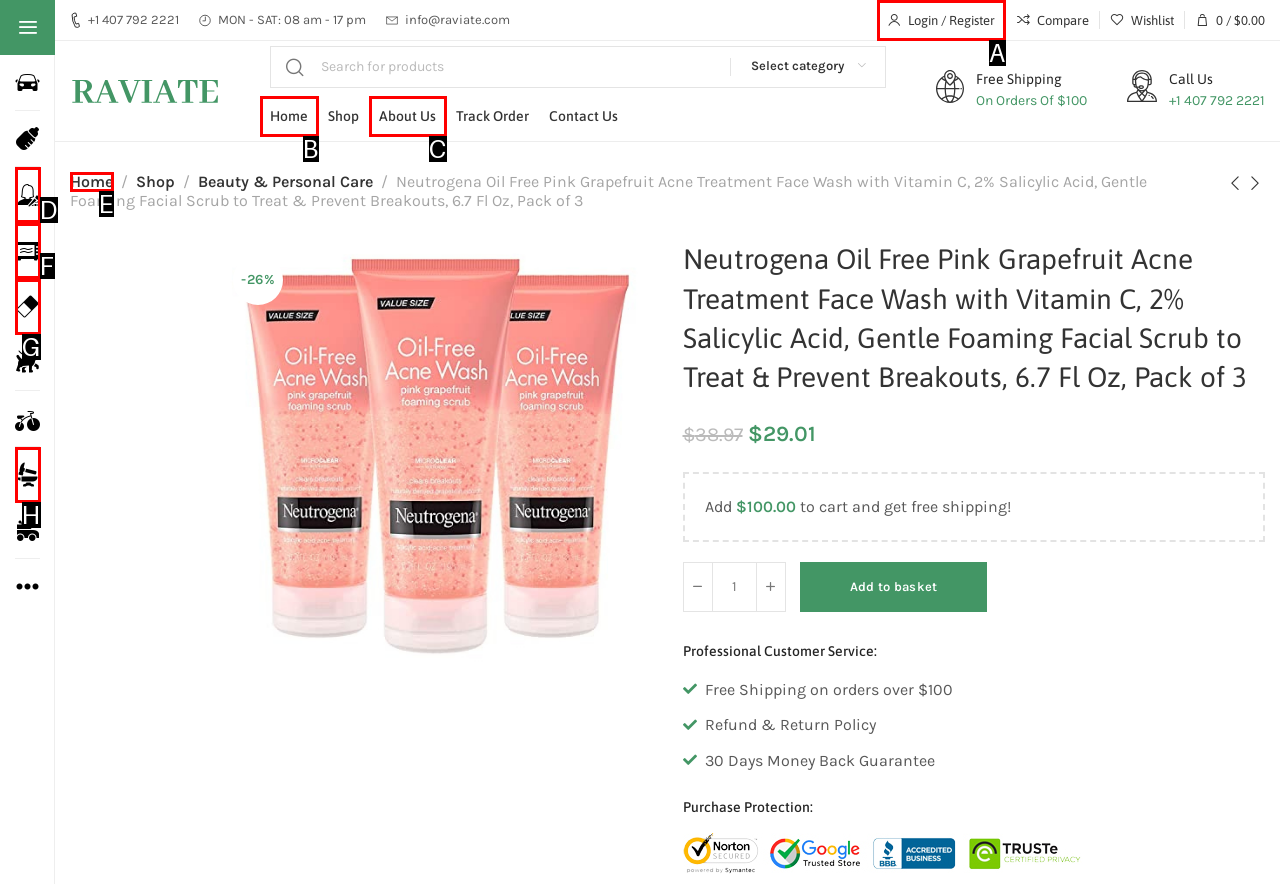Choose the HTML element that aligns with the description: Donate. Indicate your choice by stating the letter.

None